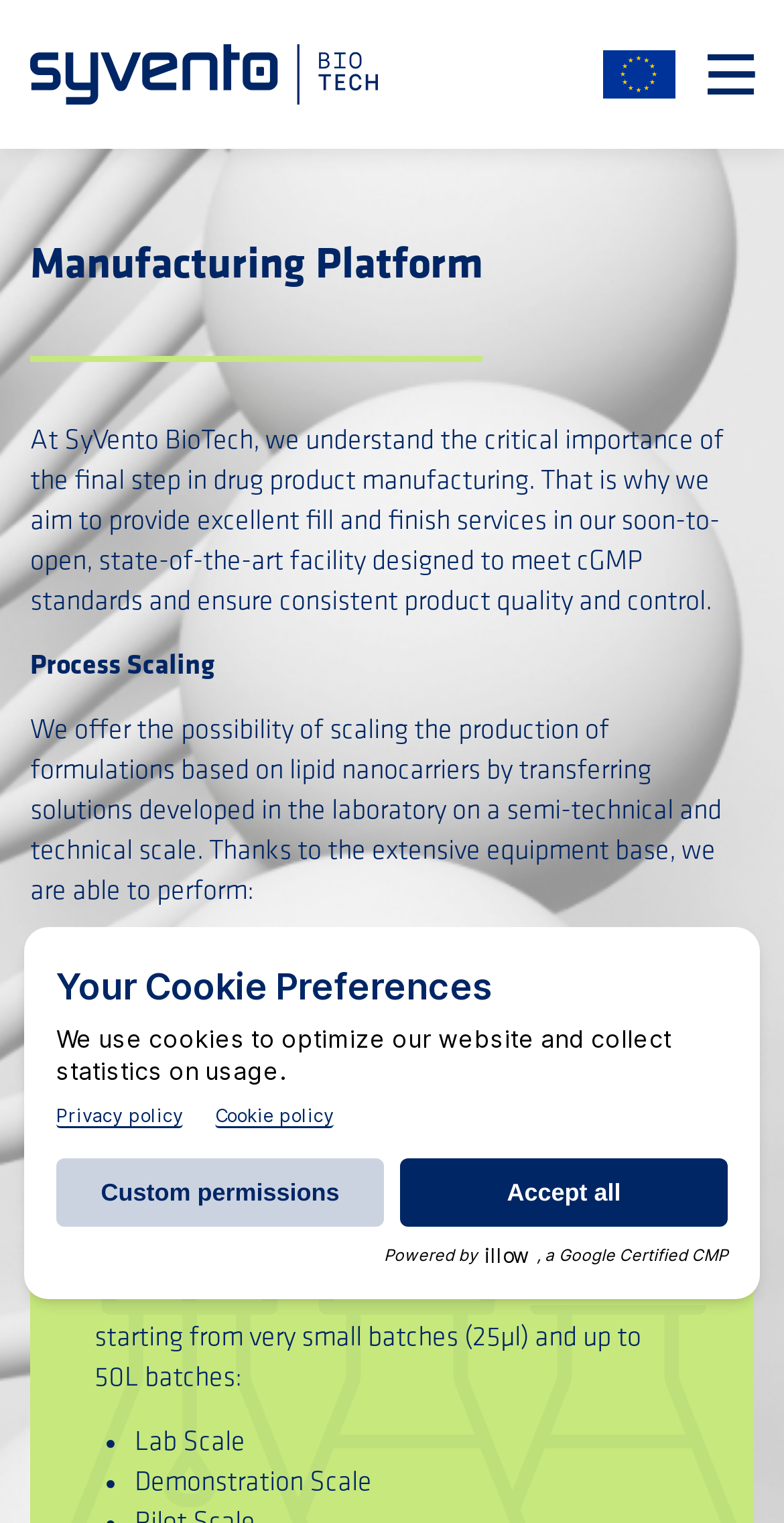Elaborate on the information and visuals displayed on the webpage.

The webpage is about SyVento Biotech's Manufacturing Platform. At the top left, there is a link, and on the top right, there are two more links and a "Menu" button. Below these elements, the main heading "Manufacturing Platform" is displayed prominently. 

Underneath the main heading, there is a horizontal separator line. Following this separator, a paragraph of text explains the importance of the final step in drug product manufacturing and how SyVento BioTech aims to provide excellent fill and finish services in their state-of-the-art facility.

Below this paragraph, there are two sections of text. The first section is headed by "Process Scaling" and describes the possibility of scaling the production of formulations based on lipid nanocarriers. The second section is headed by "Upscaling" and lists the capabilities of the facility, including the ability to perform batches from 25µl to 50L. This section also includes a list with two items: "Lab Scale" and "Demonstration Scale".

At the bottom of the page, there is a "Go back" link and button, and an iframe widget that takes up the entire width of the page.